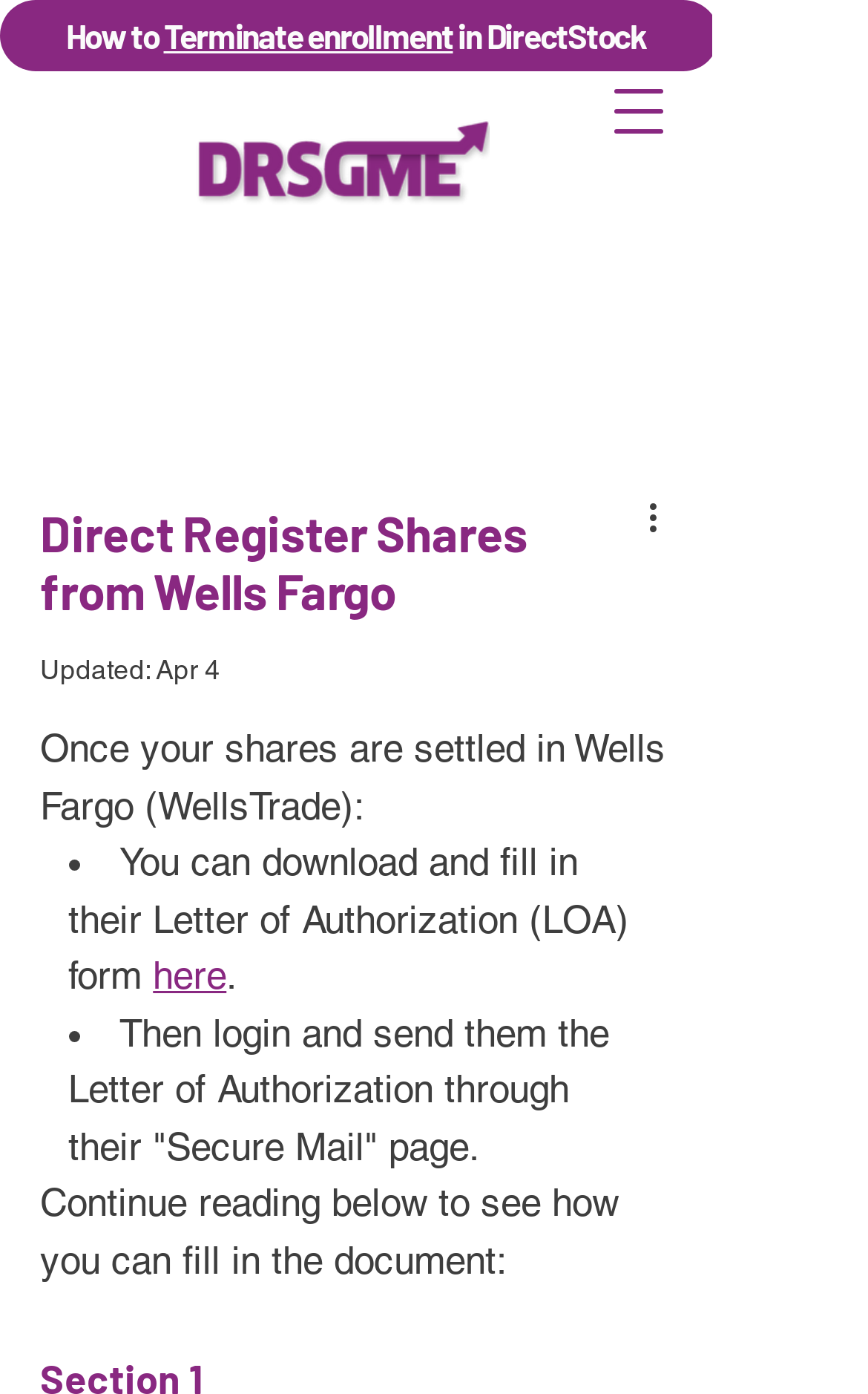What is the current status of the webpage content?
We need a detailed and meticulous answer to the question.

The webpage displays an 'Updated' label with a date 'Apr 4', indicating that the content of the webpage has been updated on that specific date.